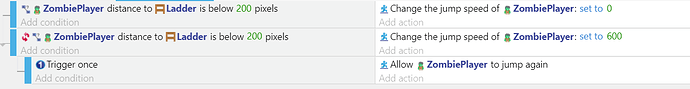What is the initial jump speed set for the zombie character?
Refer to the image and provide a concise answer in one word or phrase.

0